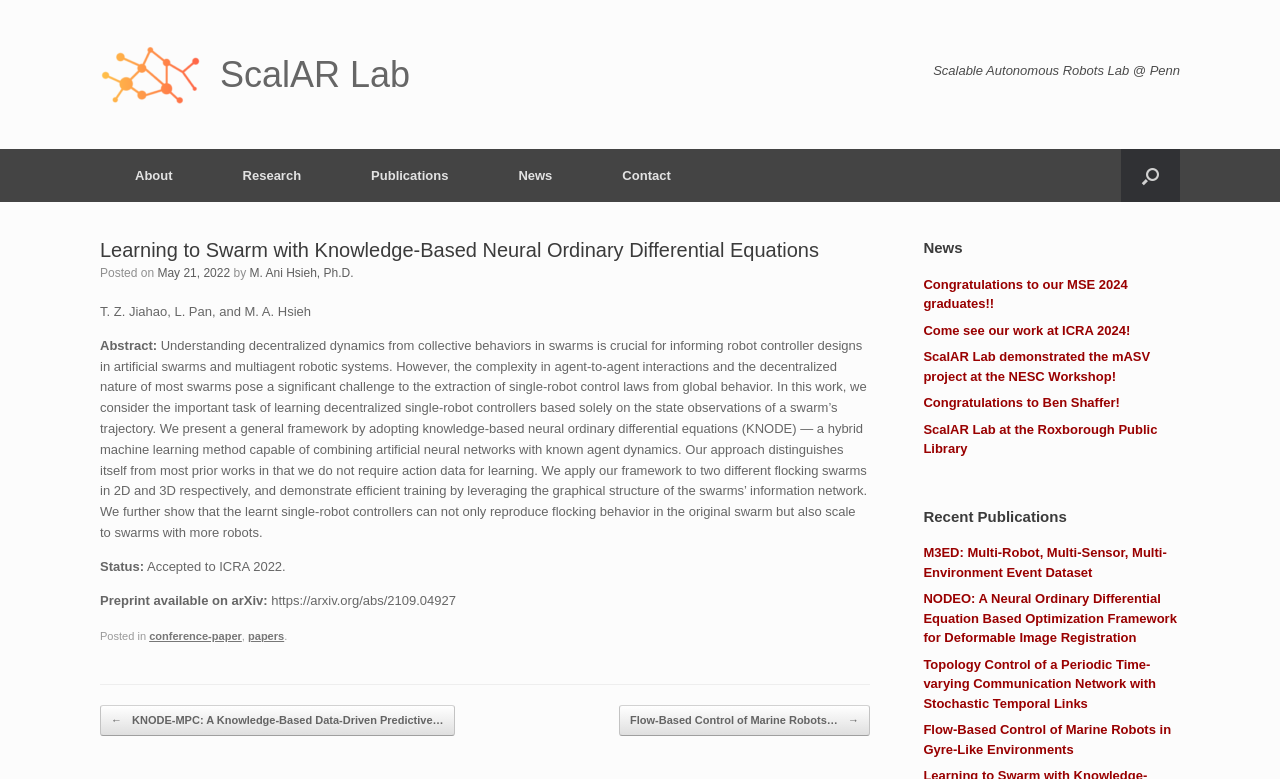What is the name of the lab?
Please respond to the question thoroughly and include all relevant details.

The name of the lab can be found in the top-left corner of the webpage, where the logo and the text 'Scalable Autonomous Robots Lab @ Penn' are located.